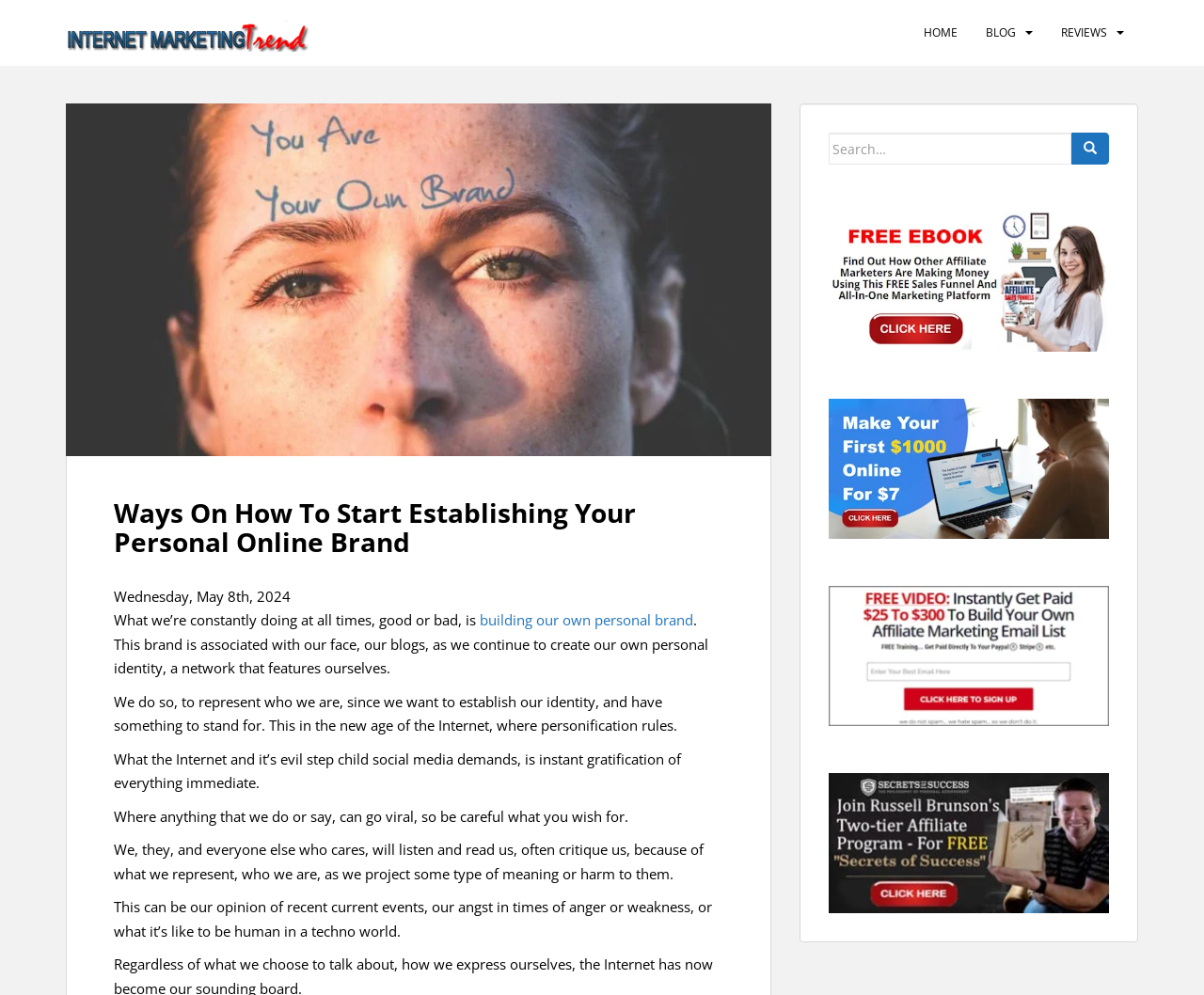Generate the text of the webpage's primary heading.

Ways On How To Start Establishing Your Personal Online Brand